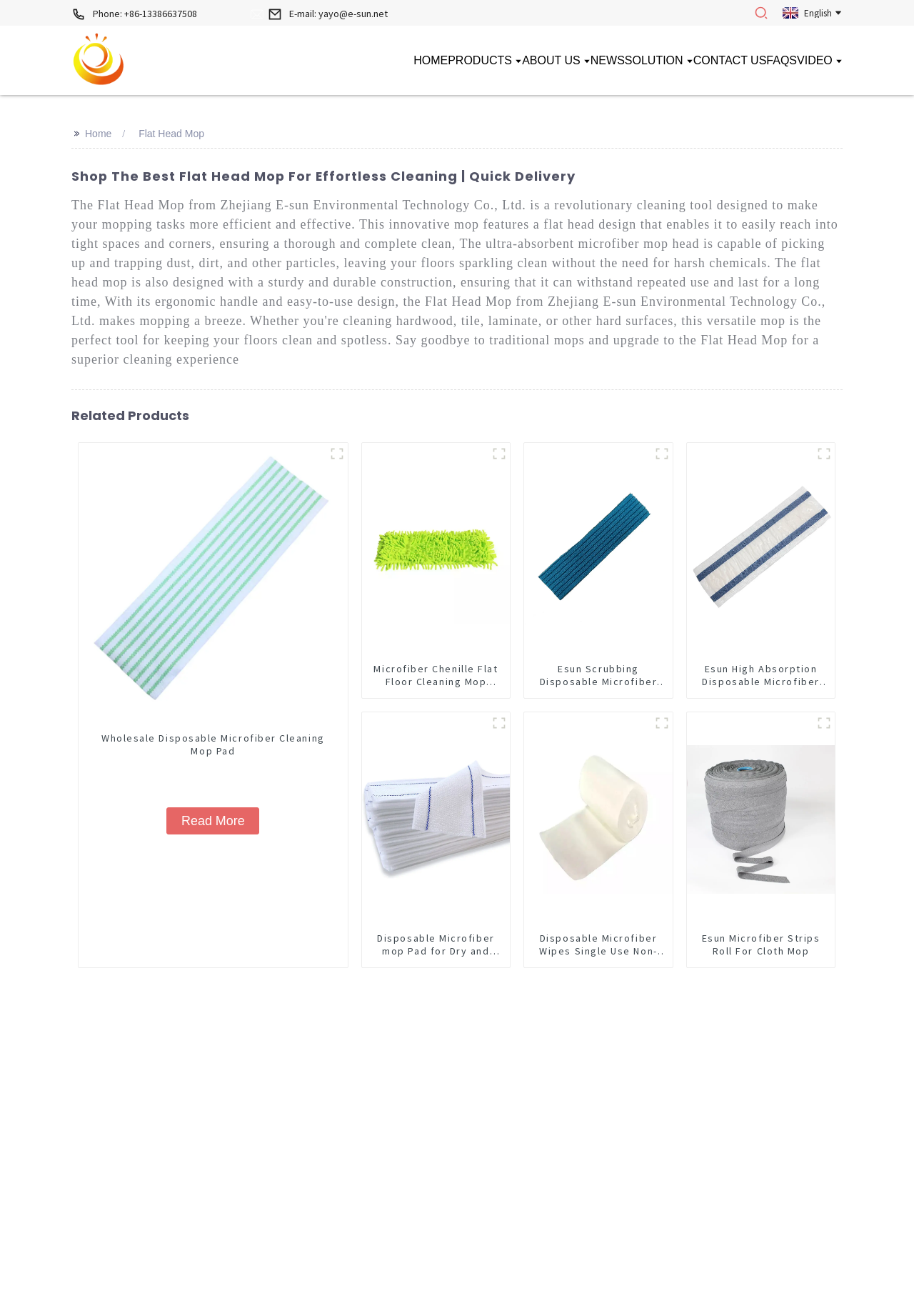Pinpoint the bounding box coordinates for the area that should be clicked to perform the following instruction: "Click the 'CONTACT US' tab".

[0.758, 0.034, 0.839, 0.058]